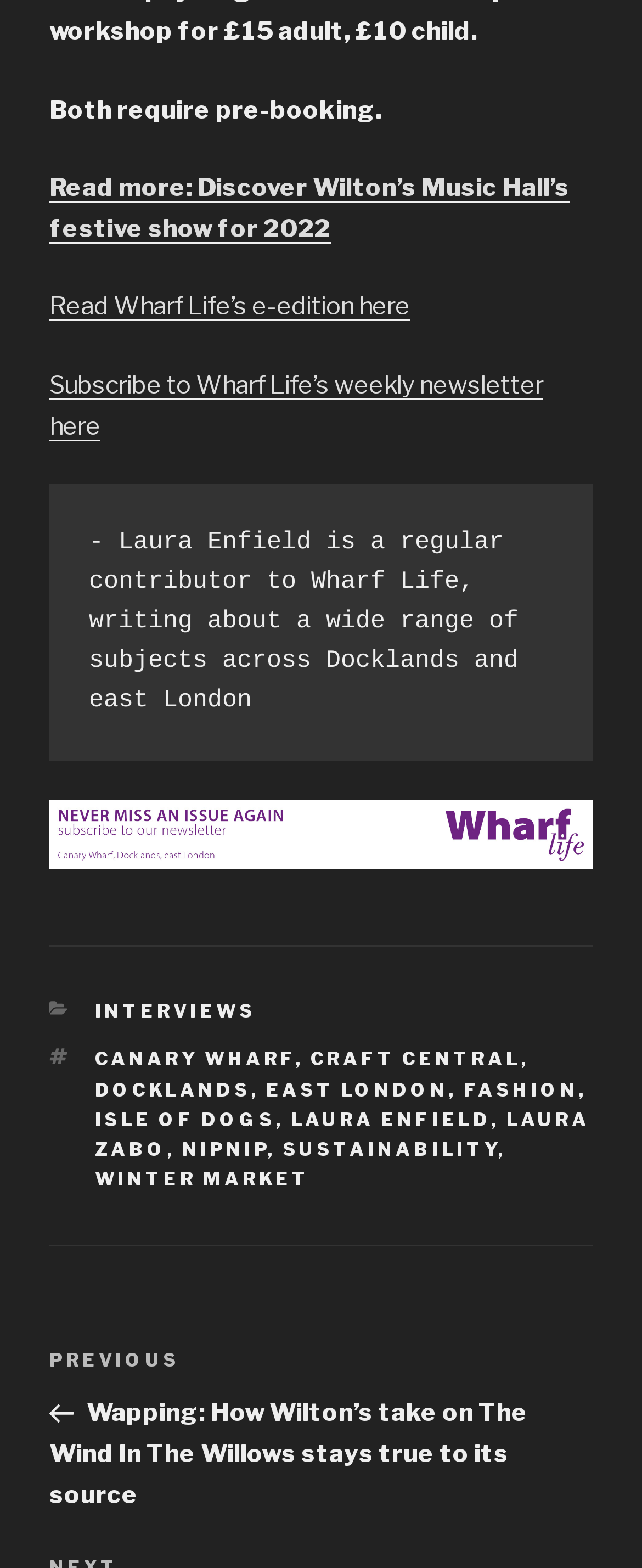Determine the bounding box coordinates of the clickable region to carry out the instruction: "View previous post about Wapping".

[0.077, 0.858, 0.923, 0.963]